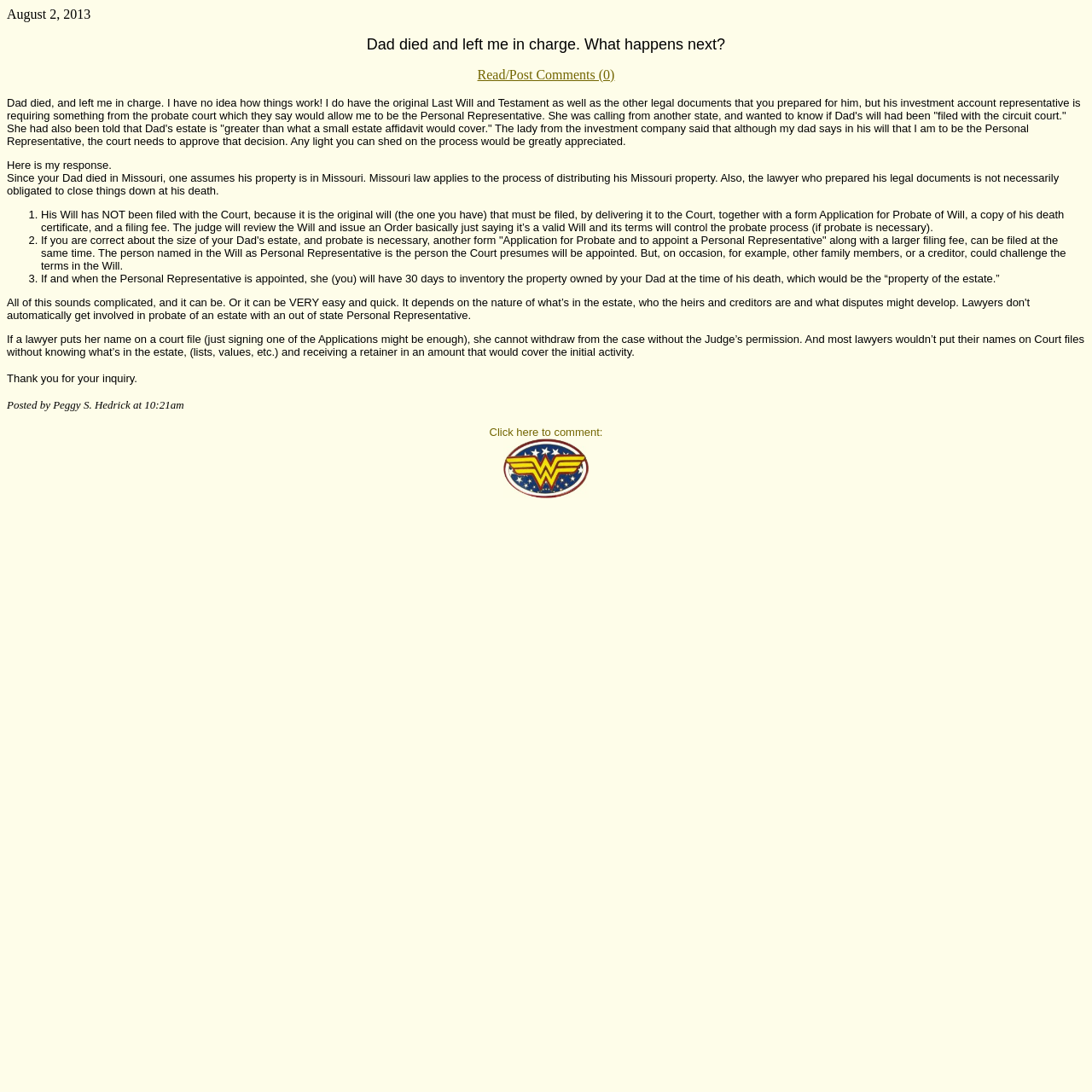Who is the author of the blog post?
Please give a detailed and elaborate explanation in response to the question.

The author of the blog post is mentioned at the bottom of the webpage, which is 'Peggy S. Hedrick'.